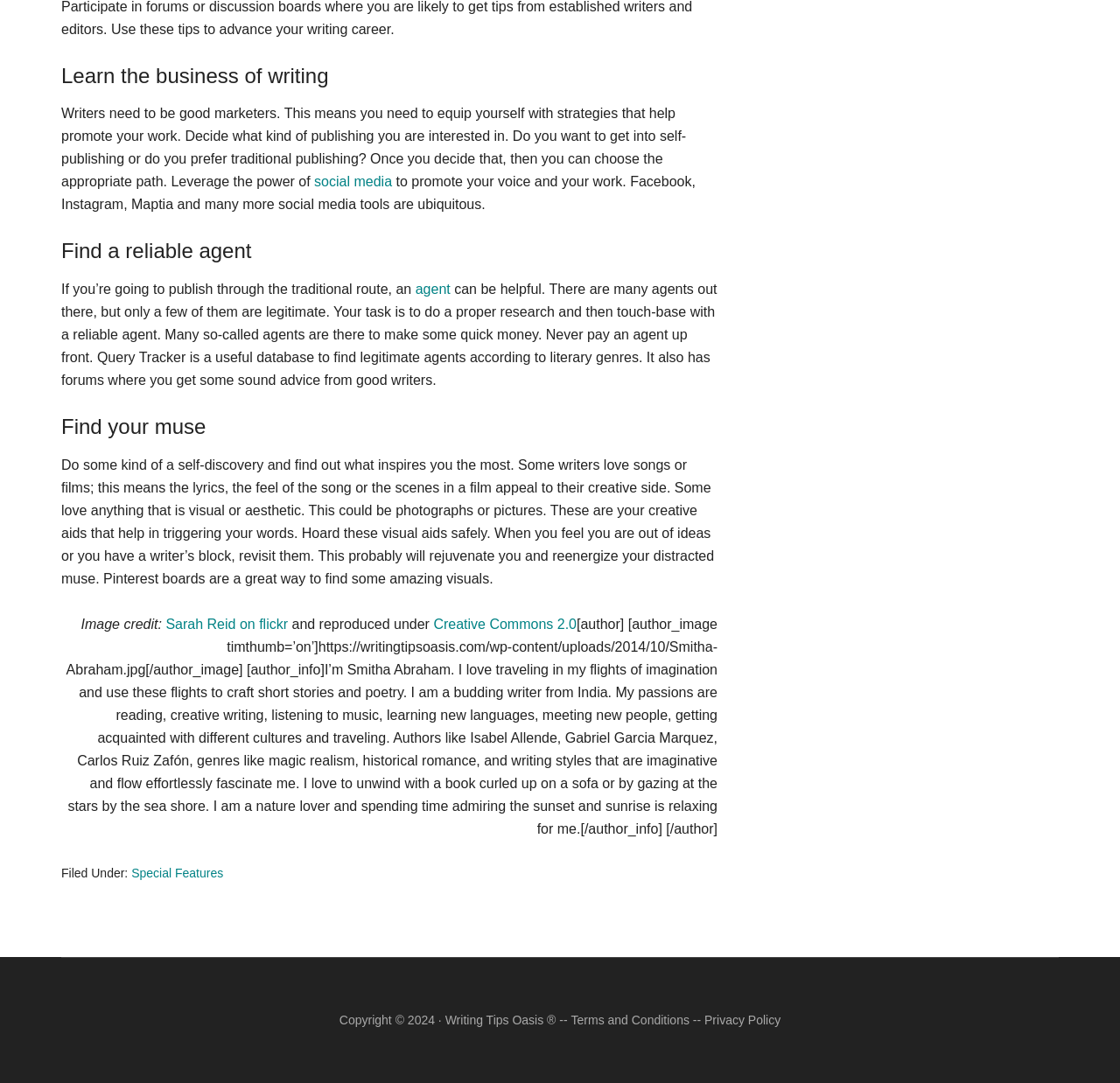Based on the image, provide a detailed response to the question:
What is the copyright year of this webpage?

The copyright year of this webpage is 2024, as indicated by the footer text 'Copyright © 2024 · Writing Tips Oasis ® --'.